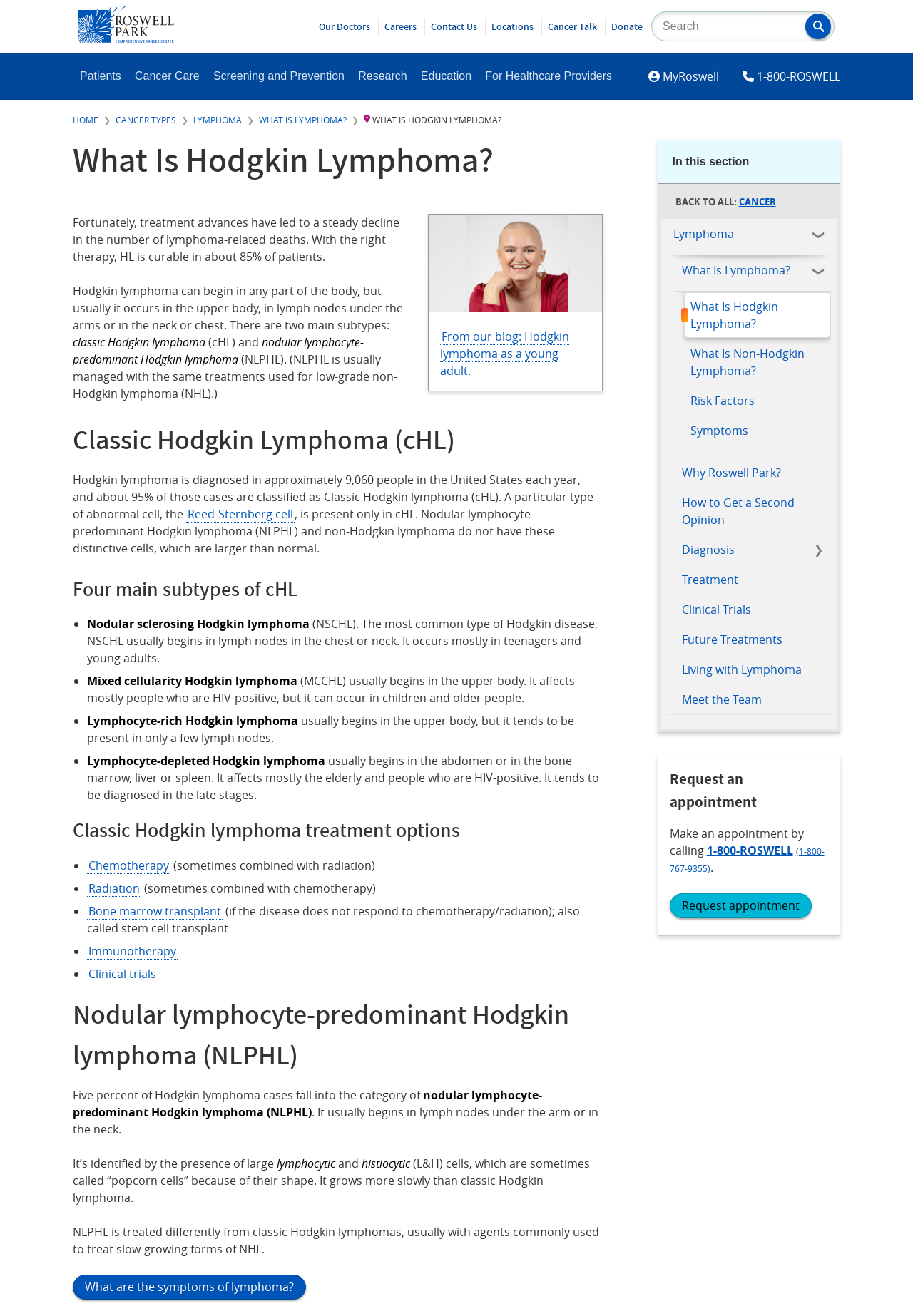What is the phone number to request an appointment mentioned on this webpage?
Refer to the image and provide a one-word or short phrase answer.

1-800-ROSWELL